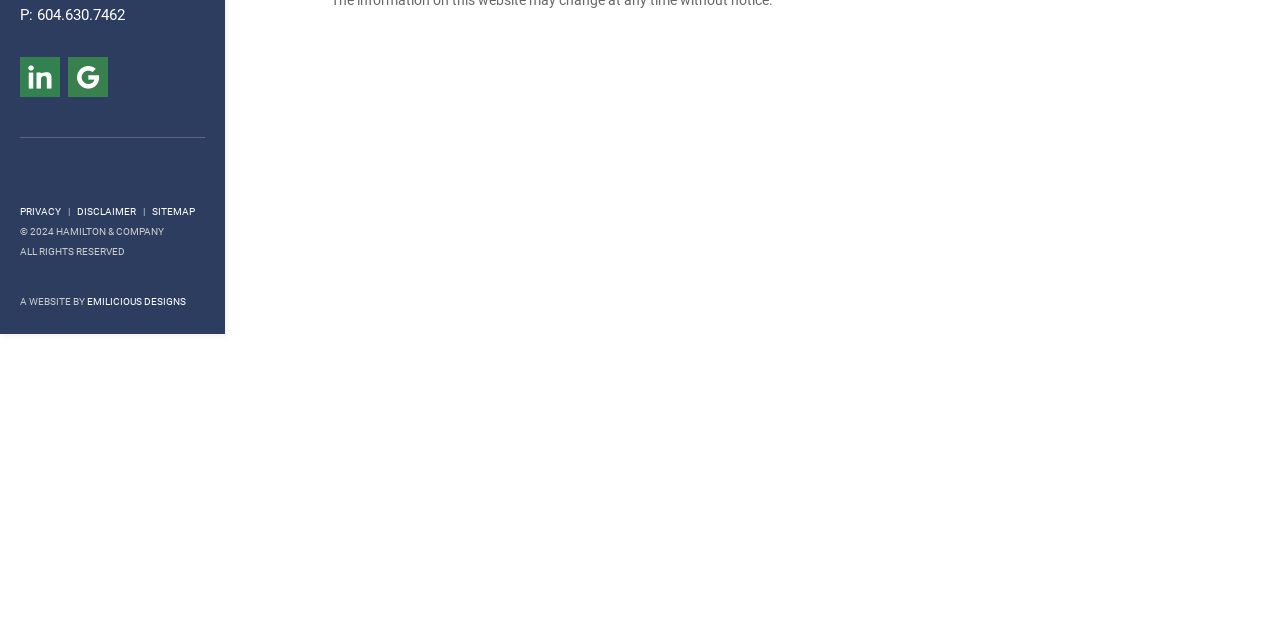Identify and provide the bounding box for the element described by: "emilicious designs".

[0.068, 0.462, 0.145, 0.479]